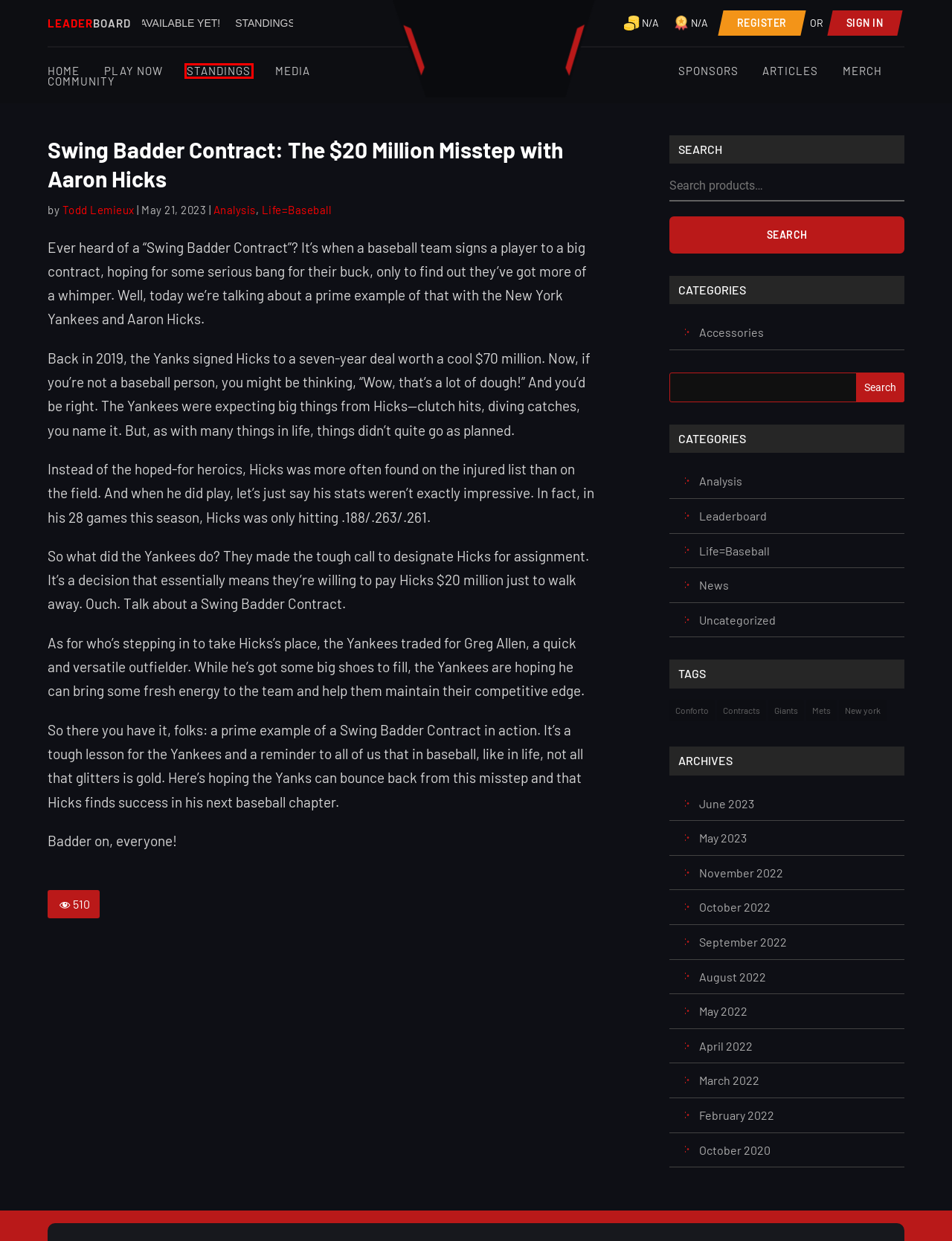Examine the screenshot of a webpage with a red bounding box around an element. Then, select the webpage description that best represents the new page after clicking the highlighted element. Here are the descriptions:
A. Join Us - Swing Badder
B. Standings - Swing Badder
C. August 2022 - Swing Badder
D. November 2022 - Swing Badder
E. Contracts Archives - Swing Badder
F. Giants Archives - Swing Badder
G. September 2022 - Swing Badder
H. Shop - Swing Badder

B